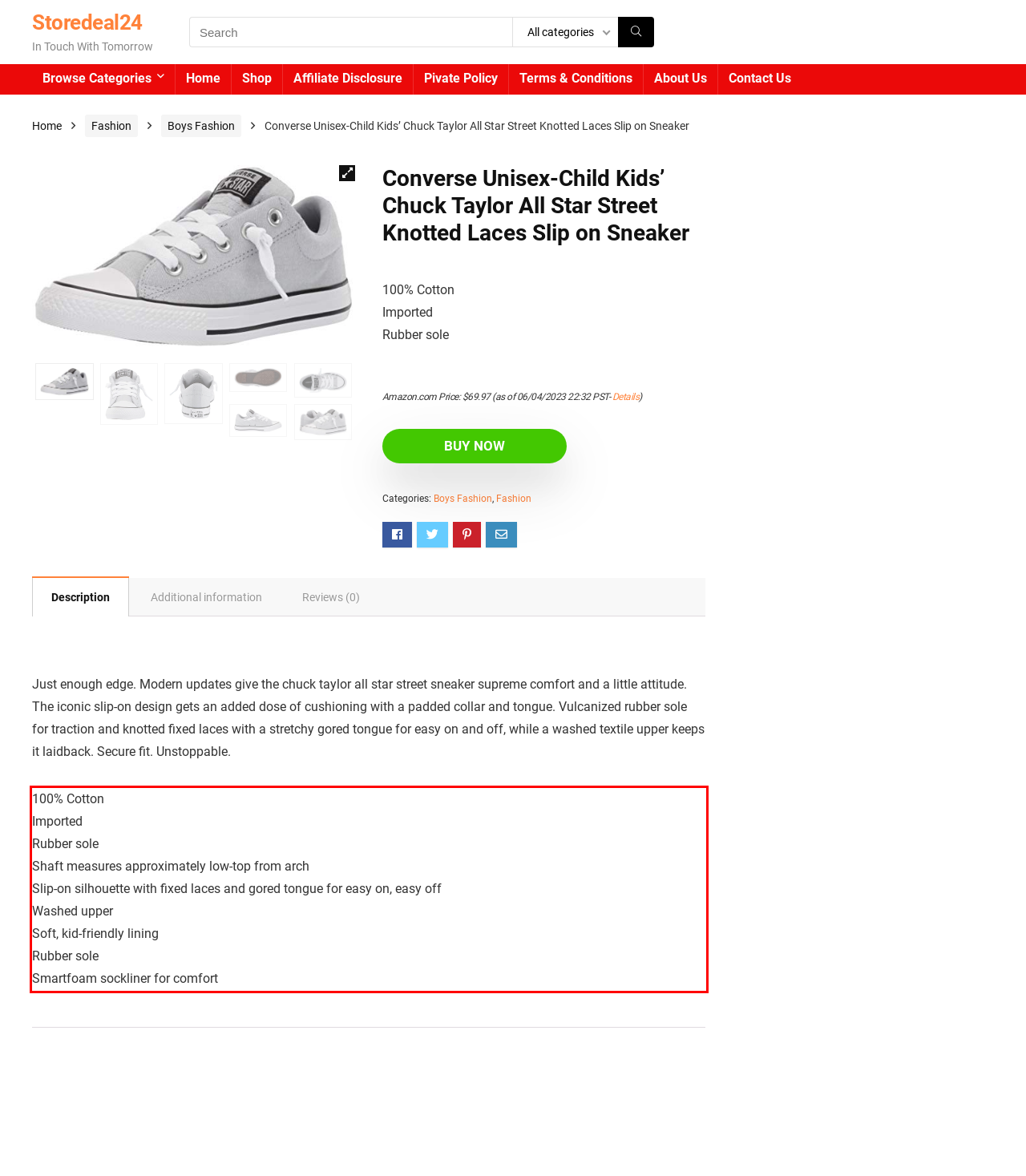Look at the webpage screenshot and recognize the text inside the red bounding box.

100% Cotton Imported Rubber sole Shaft measures approximately low-top from arch Slip-on silhouette with fixed laces and gored tongue for easy on, easy off Washed upper Soft, kid-friendly lining Rubber sole Smartfoam sockliner for comfort